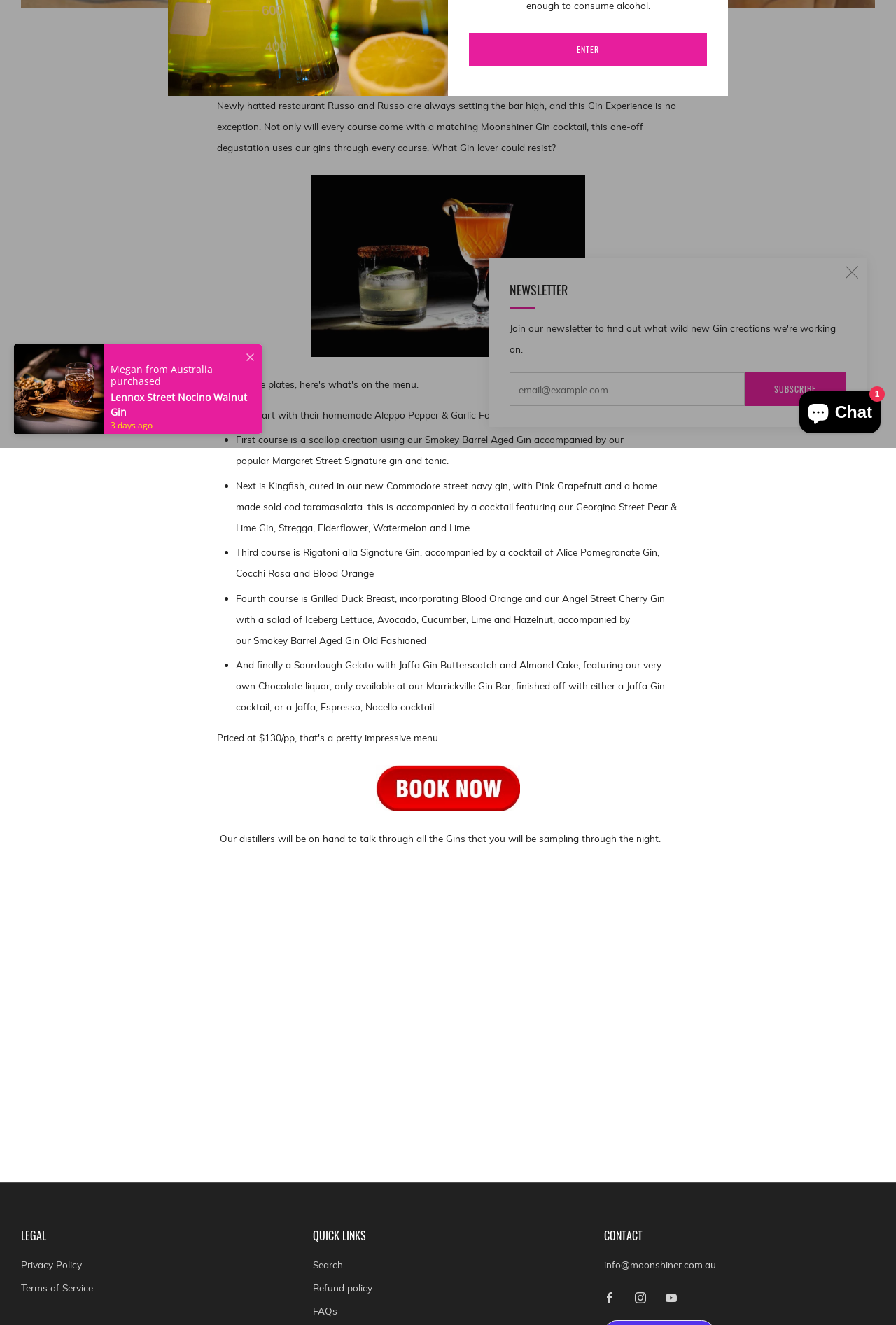Please find the bounding box coordinates in the format (top-left x, top-left y, bottom-right x, bottom-right y) for the given element description. Ensure the coordinates are floating point numbers between 0 and 1. Description: title="Book Now"

[0.242, 0.577, 0.758, 0.612]